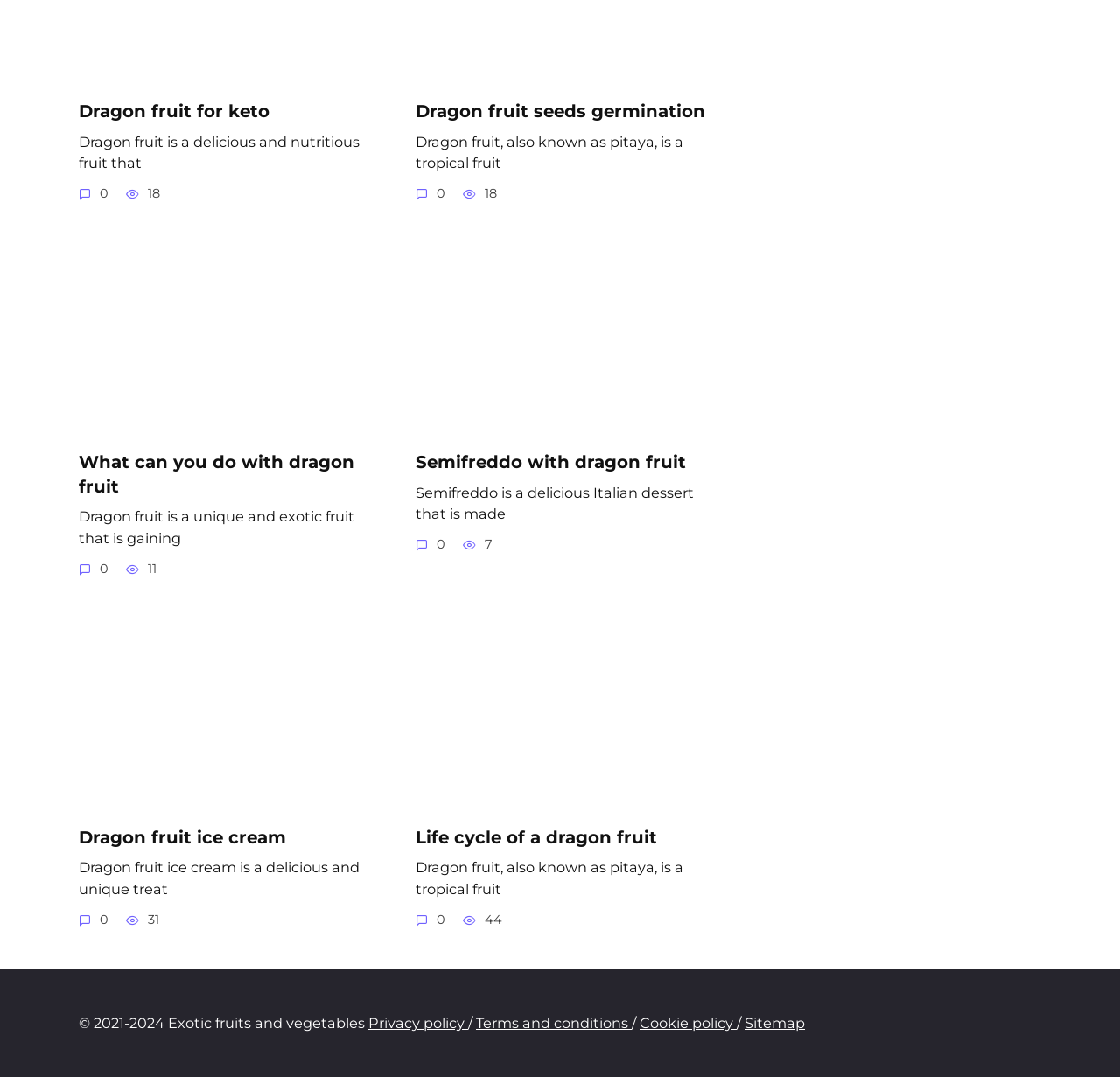Find the bounding box coordinates of the UI element according to this description: "Sitemap".

[0.665, 0.941, 0.719, 0.958]